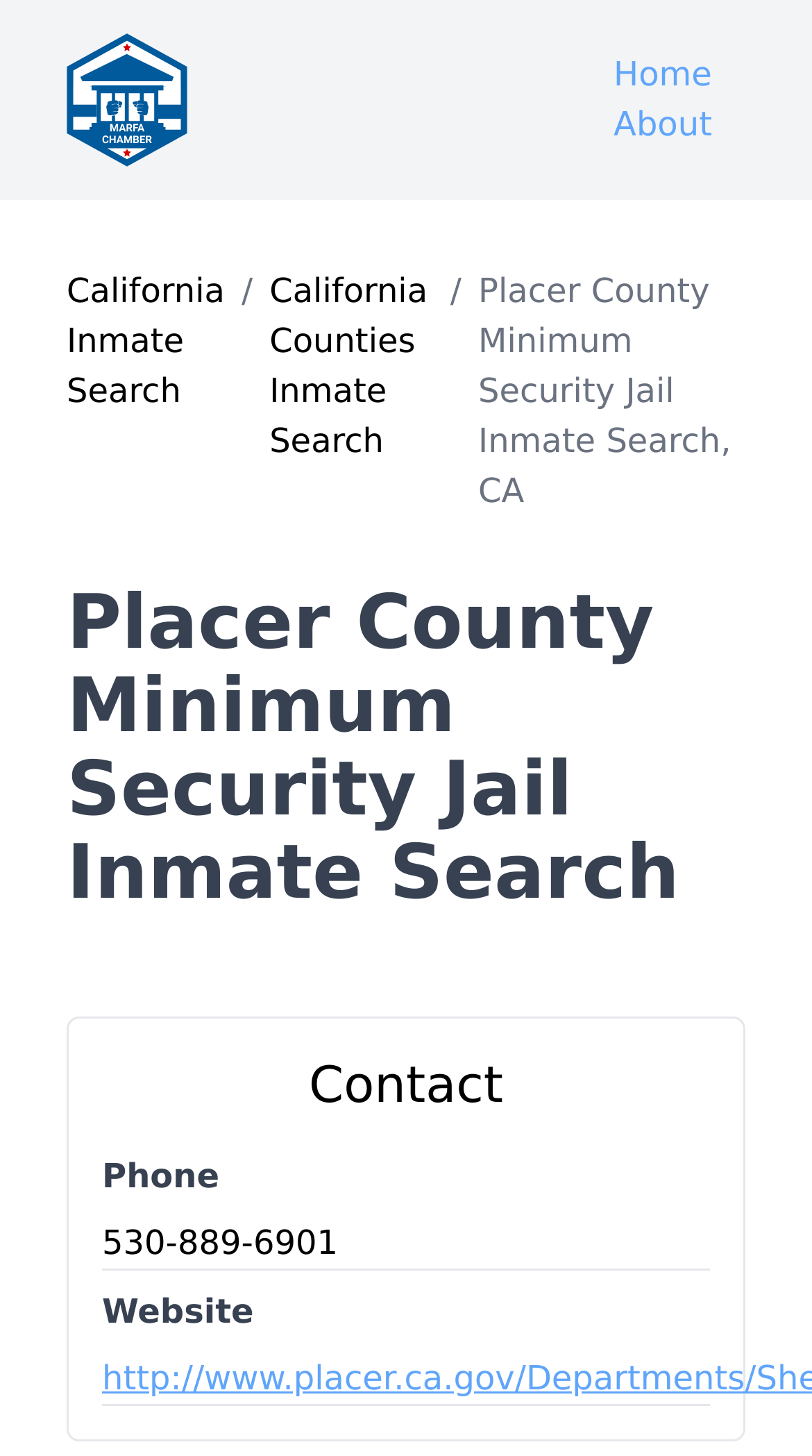Carefully examine the image and provide an in-depth answer to the question: What is the website of Placer County Sheriff's Department?

I found the website by looking at the 'Contact' section of the webpage, where it lists 'Website' and the corresponding URL 'http://www.placer.ca.gov/Departments/Sheriff/Corrections.aspx'.